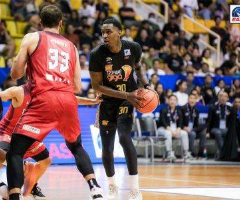Detail the scene shown in the image extensively.

In this dynamic basketball scene, a player wearing a black jersey with the number 30 is closely maneuvering while holding the ball. He appears focused and ready to take action, looking for an opportunity to either pass or shoot. In front of him, a defender in a red jersey, numbered 33, is positioning himself to challenge any potential moves. The background features an excited crowd, indicating a high-stakes atmosphere typical of competitive games. The setting showcases the intensity and strategic nature of basketball, highlighting the players' athleticism and skills on the court.